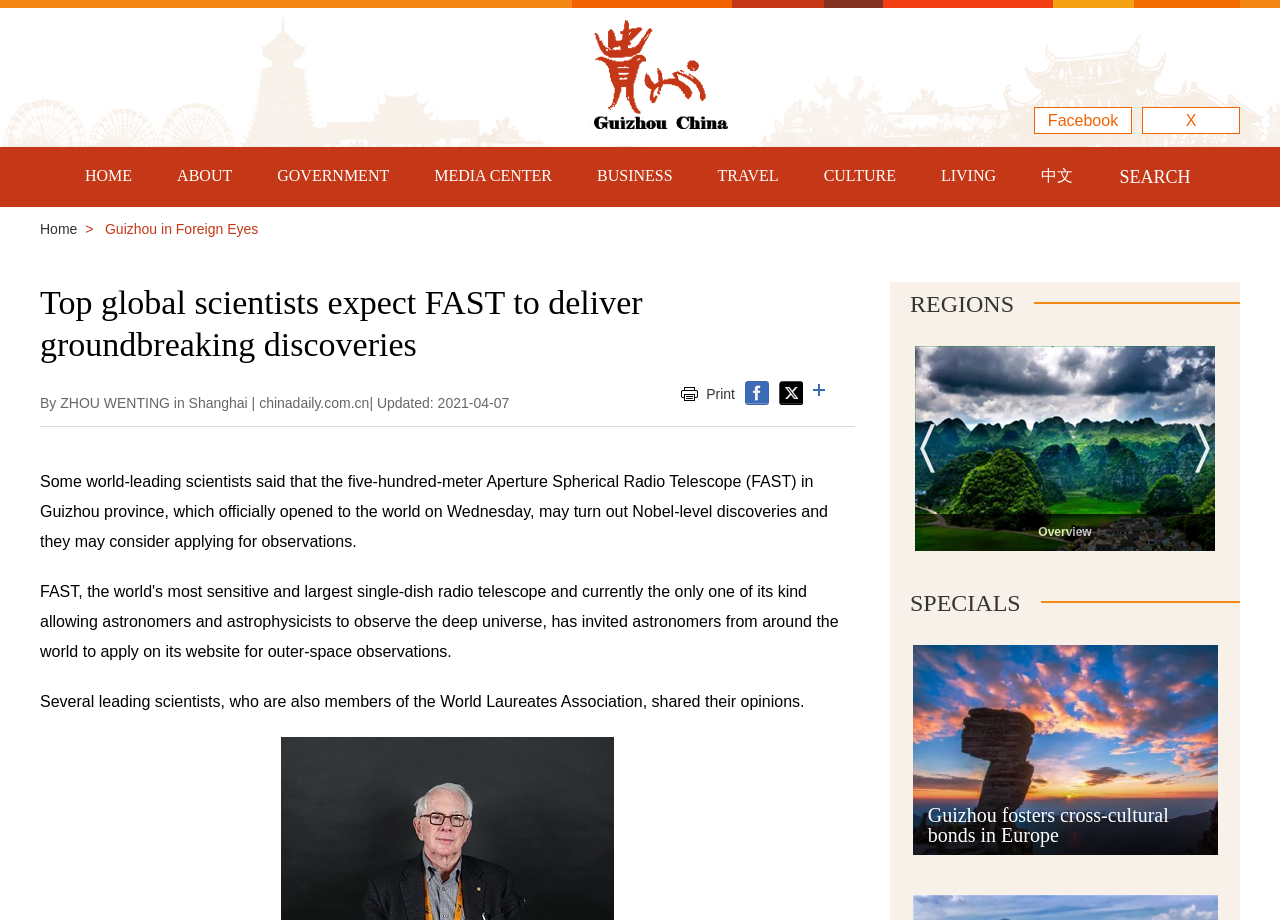Based on the image, please elaborate on the answer to the following question:
How many links are there in the 'REGIONS' section?

The 'REGIONS' section has three links: 'Overview', 'Guiyang', and 'Guian New Area'.